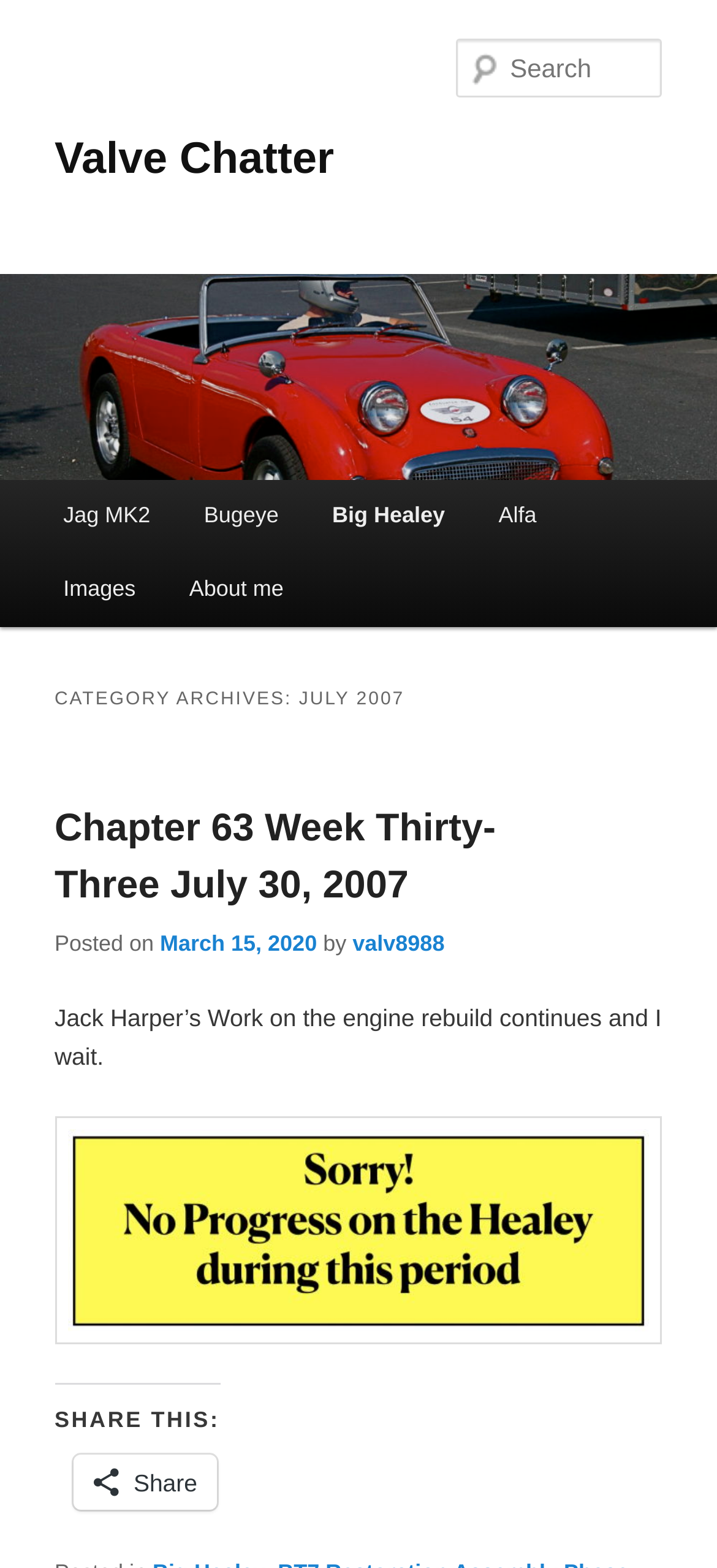What is the name of the blog?
Answer the question with as much detail as possible.

The name of the blog can be determined by looking at the heading element with the text 'Valve Chatter' which appears multiple times on the webpage, indicating that it is the title of the blog.